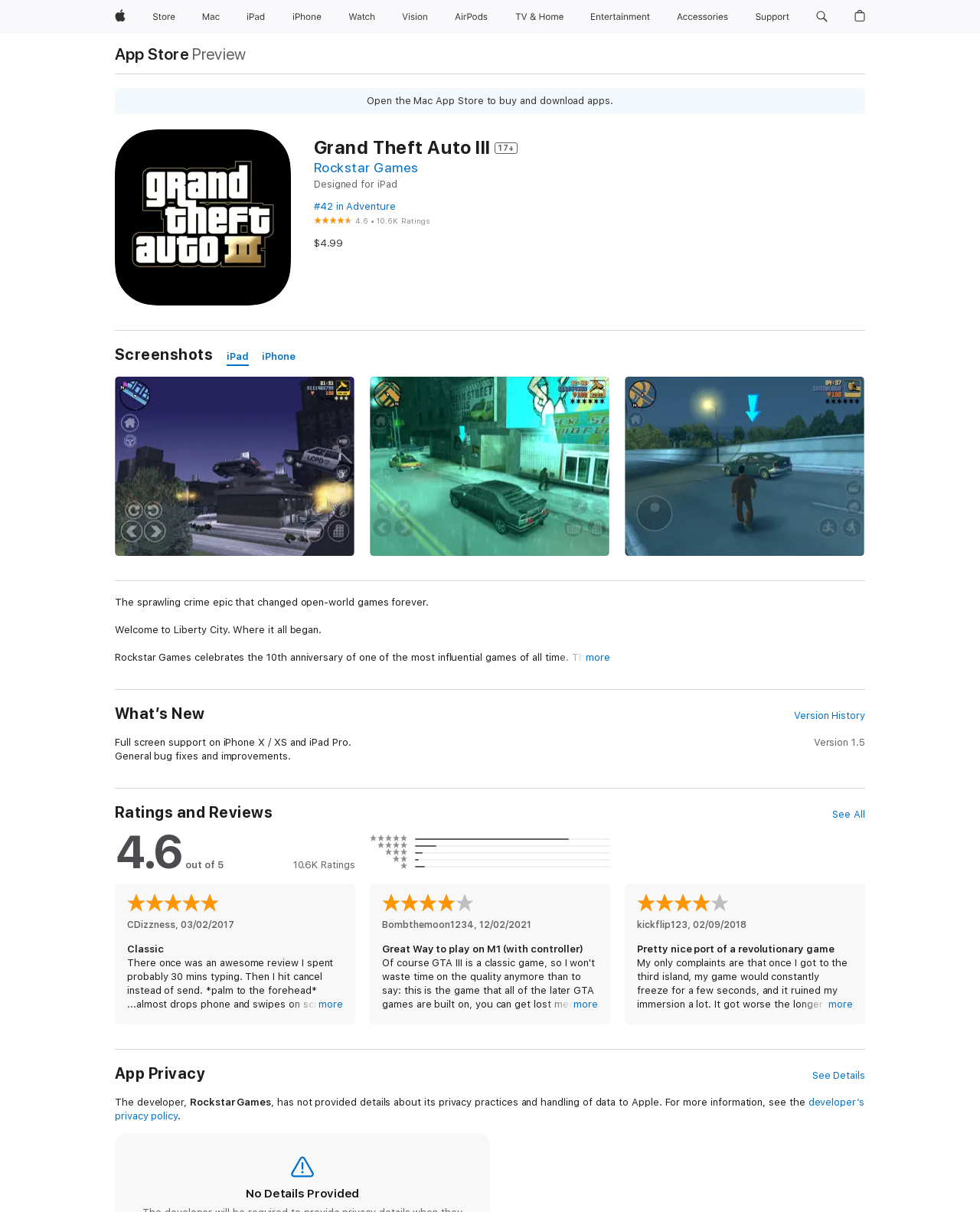Identify the webpage's primary heading and generate its text.

Grand Theft Auto III 17+